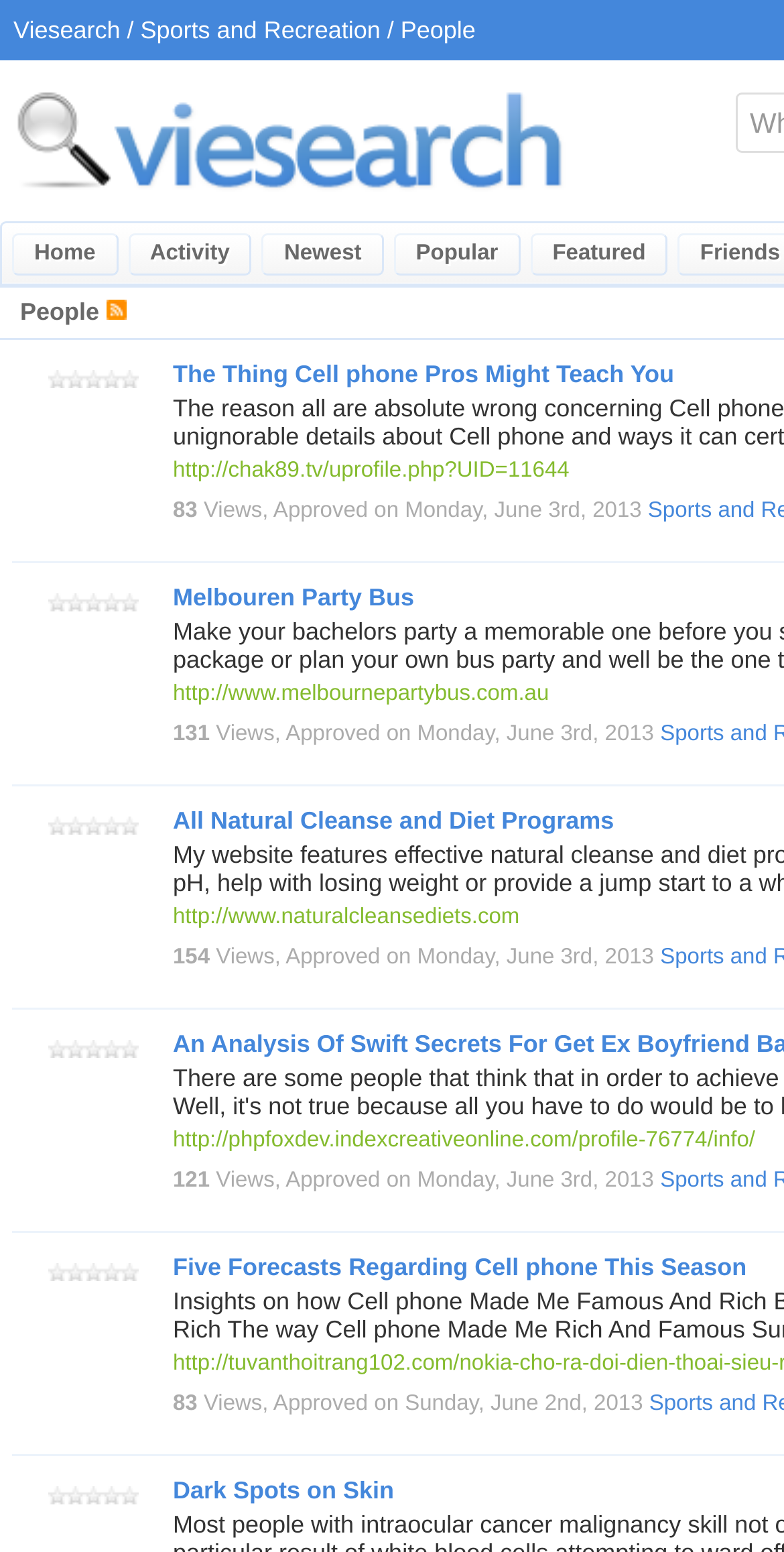What is the name of the search engine?
Answer with a single word or short phrase according to what you see in the image.

Viesearch